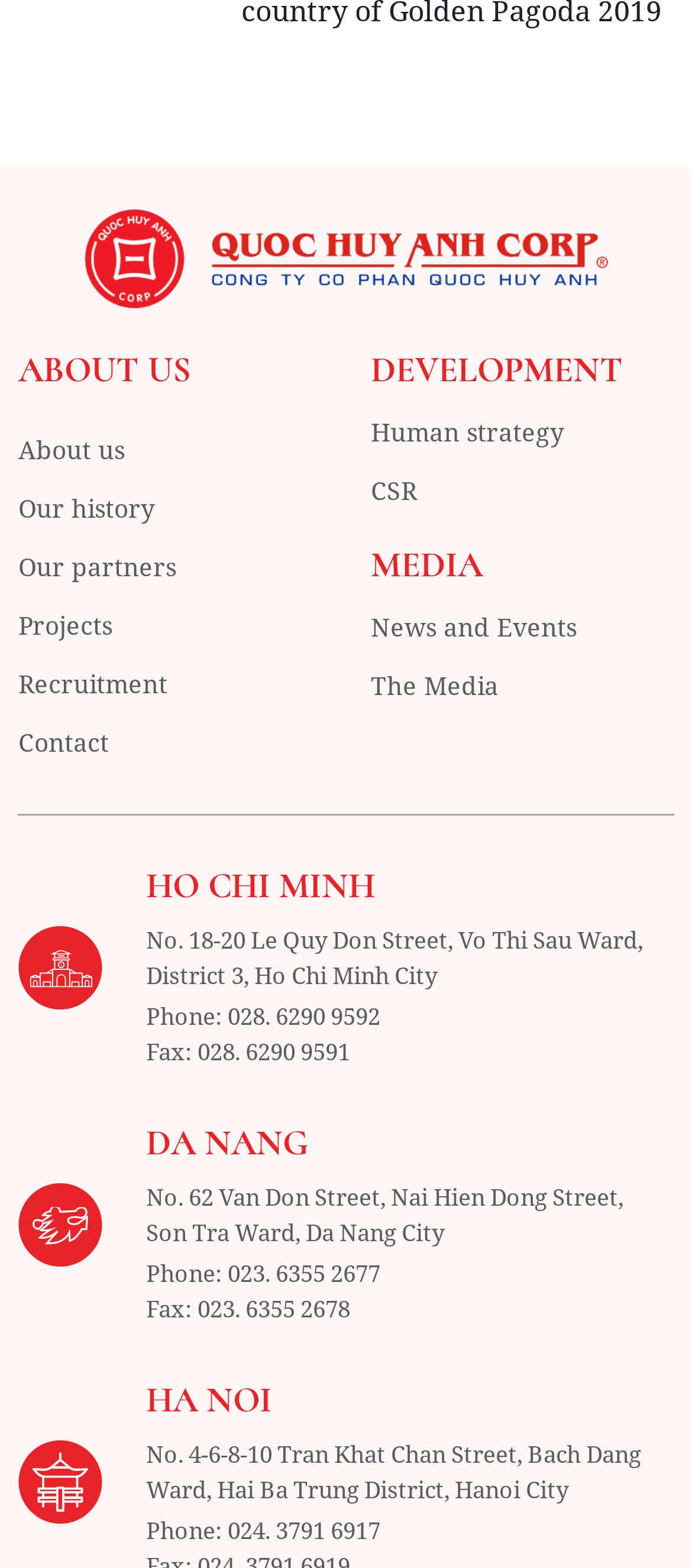Please specify the coordinates of the bounding box for the element that should be clicked to carry out this instruction: "Get the fax number of Da Nang office". The coordinates must be four float numbers between 0 and 1, formatted as [left, top, right, bottom].

[0.286, 0.824, 0.506, 0.845]